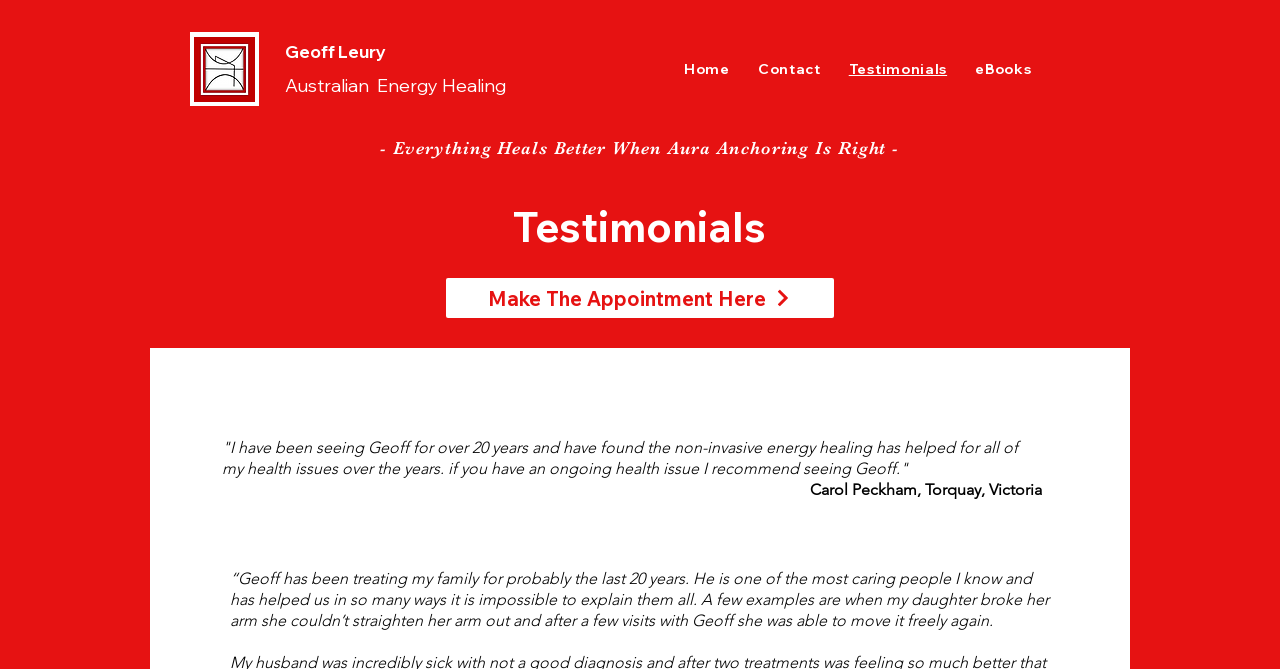Predict the bounding box coordinates for the UI element described as: "Home". The coordinates should be four float numbers between 0 and 1, presented as [left, top, right, bottom].

[0.527, 0.075, 0.578, 0.132]